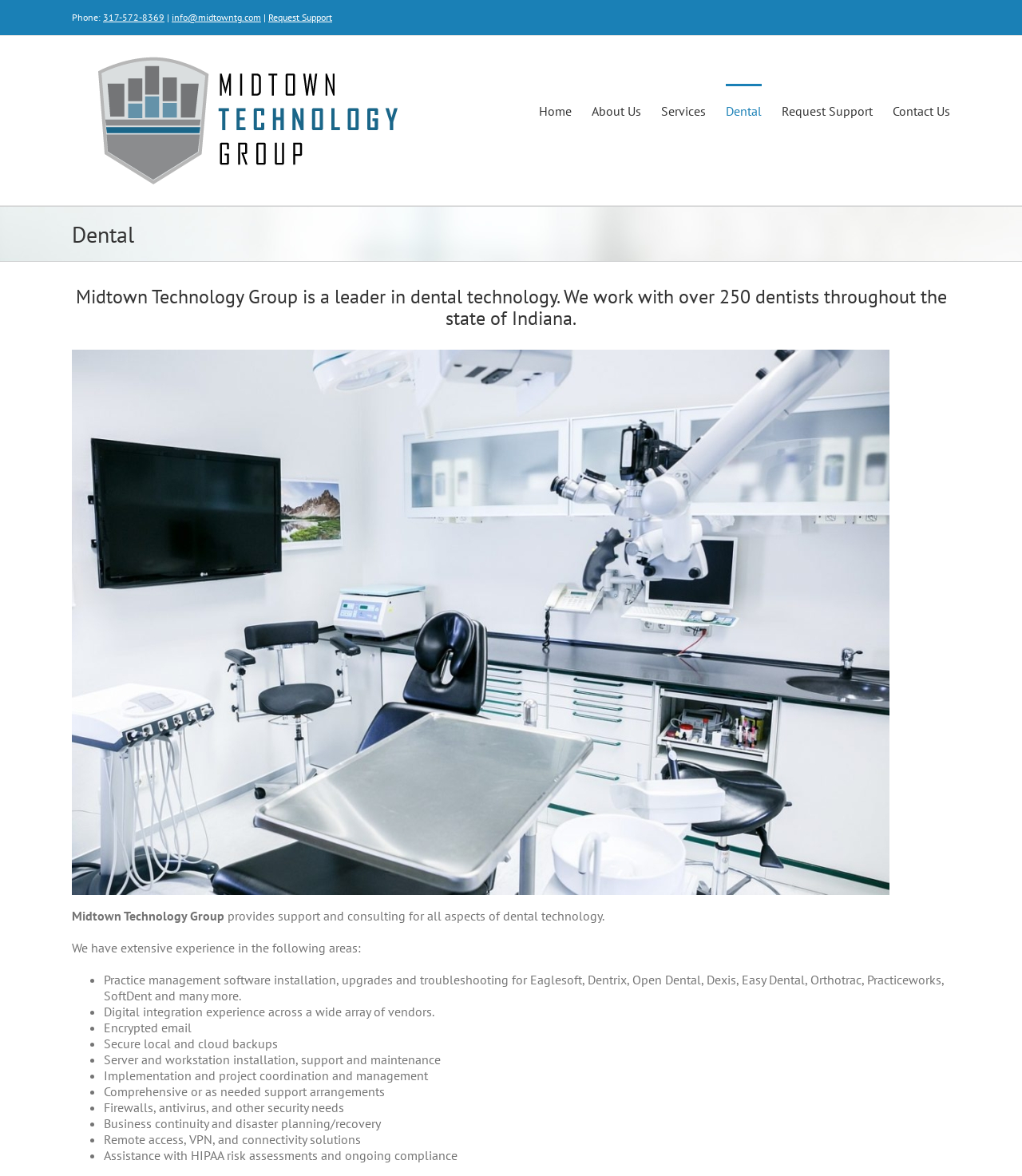Please provide a brief answer to the following inquiry using a single word or phrase:
What areas of dental technology does Midtown Technology Group have experience in?

Several areas